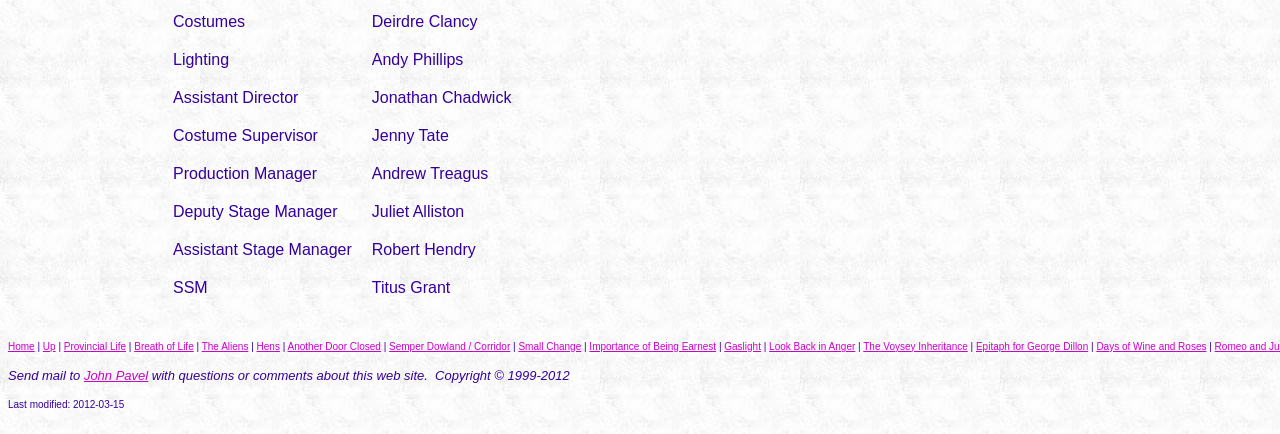Provide a short answer to the following question with just one word or phrase: How many links are there in the bottom navigation bar?

13